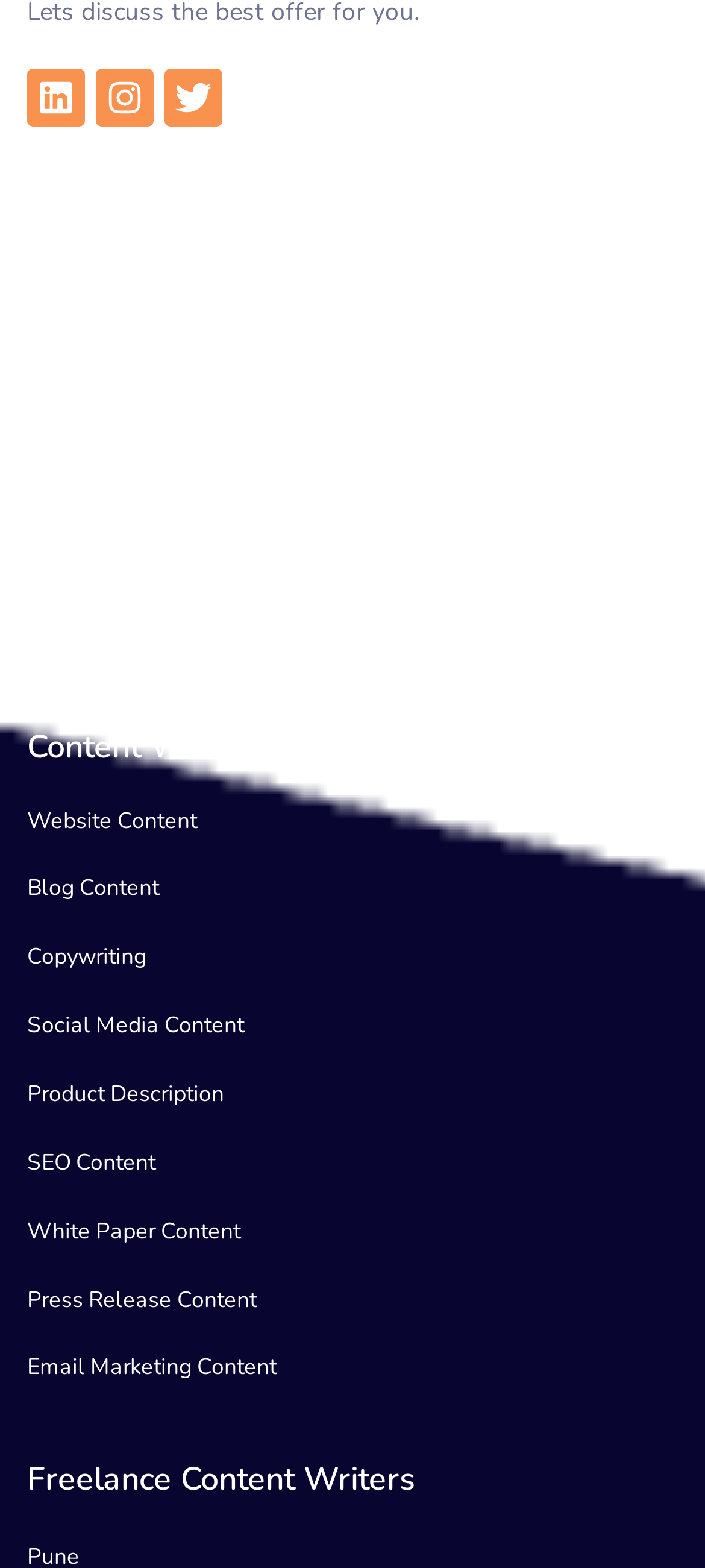Analyze the image and give a detailed response to the question:
What is the first quick link?

I looked at the section labeled 'Quick Links' and found the first link is 'Home', which is likely a link to the homepage of the website.